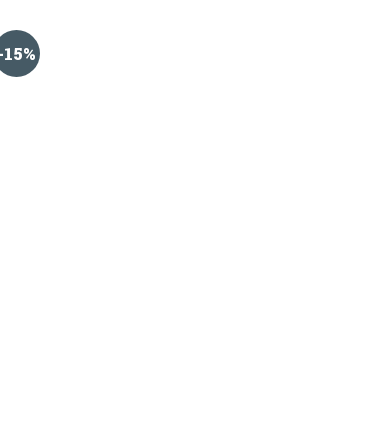Provide a brief response to the question below using a single word or phrase: 
What is the purpose of the badge?

To attract customers